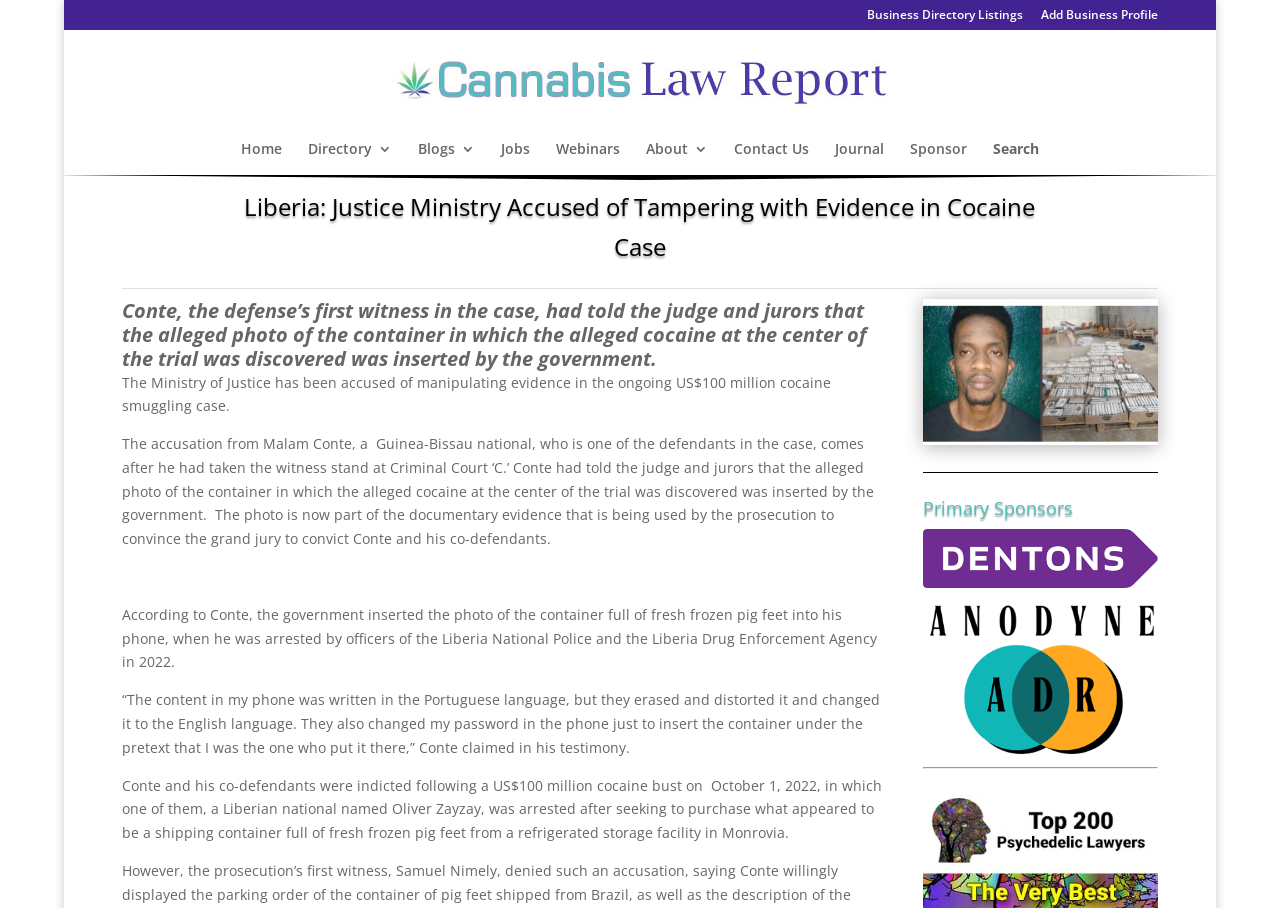Identify the bounding box coordinates for the element you need to click to achieve the following task: "Click on 'Business Directory Listings'". Provide the bounding box coordinates as four float numbers between 0 and 1, in the form [left, top, right, bottom].

[0.678, 0.01, 0.8, 0.033]